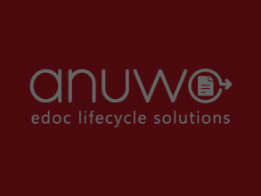Use a single word or phrase to answer the following:
What is the focus of the company's solutions?

efficient data handling